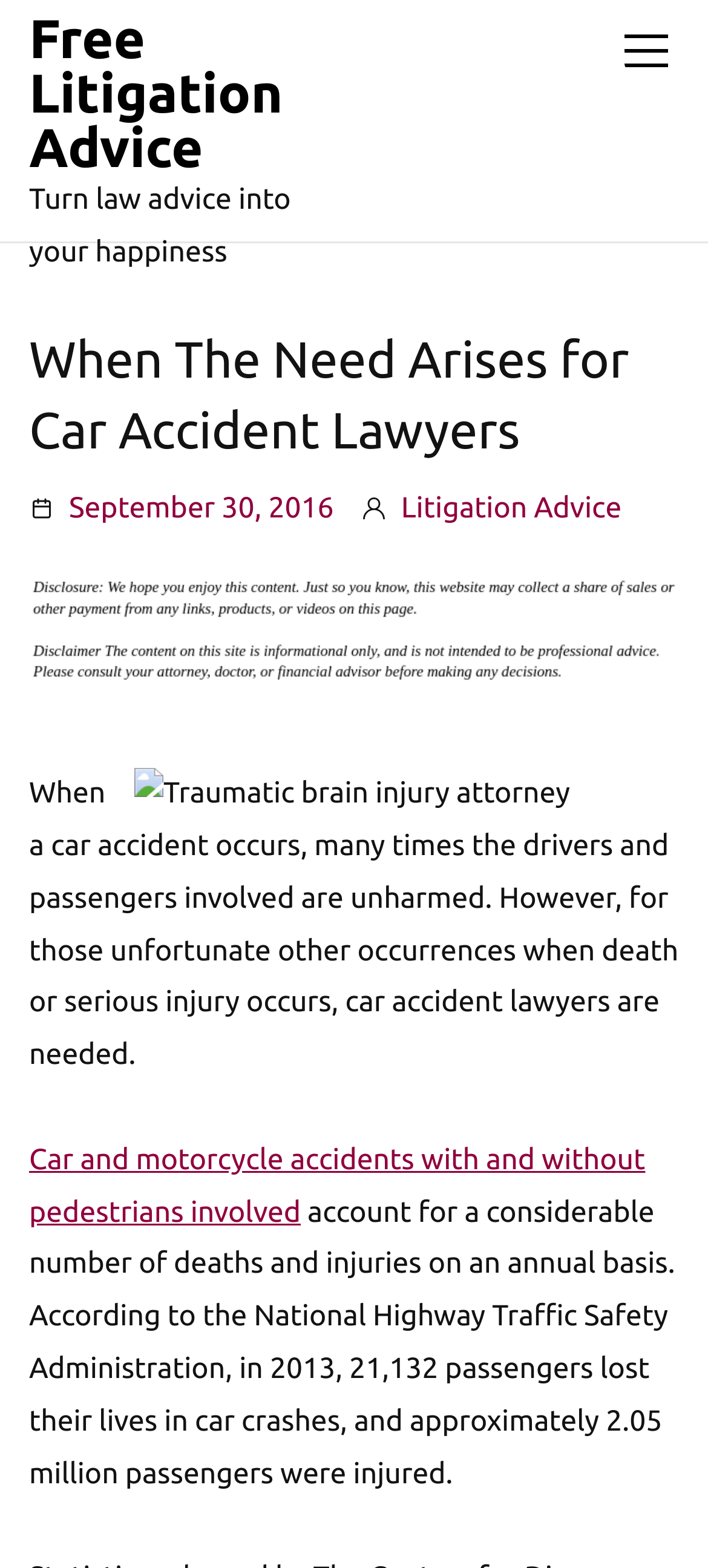Can you look at the image and give a comprehensive answer to the question:
What type of injury is mentioned in the image description?

The image description mentions 'Traumatic brain injury attorney', indicating that the webpage is discussing a specific type of injury that may result from car accidents.